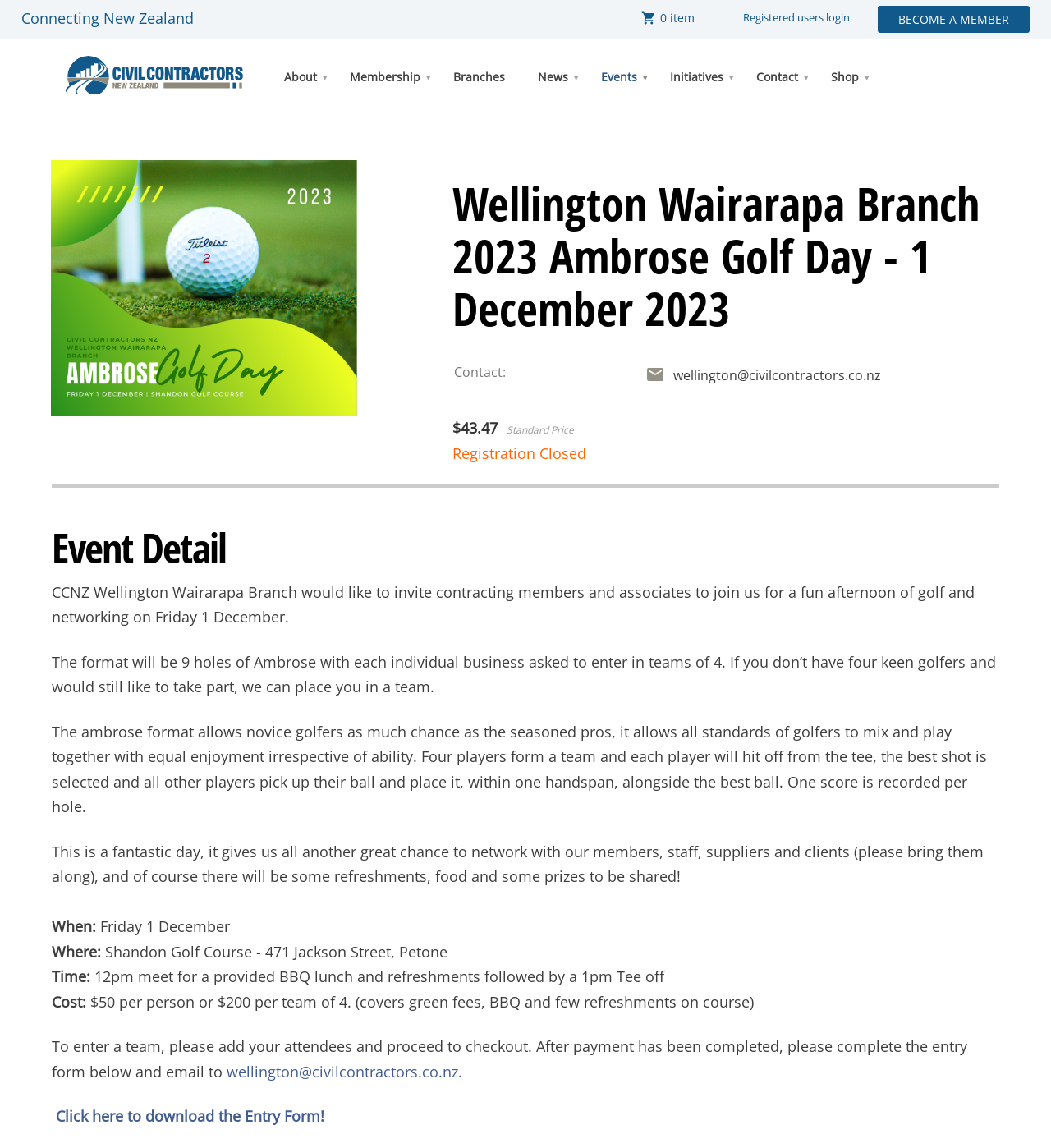Predict the bounding box coordinates of the area that should be clicked to accomplish the following instruction: "Login as a registered user". The bounding box coordinates should consist of four float numbers between 0 and 1, i.e., [left, top, right, bottom].

[0.707, 0.009, 0.809, 0.021]